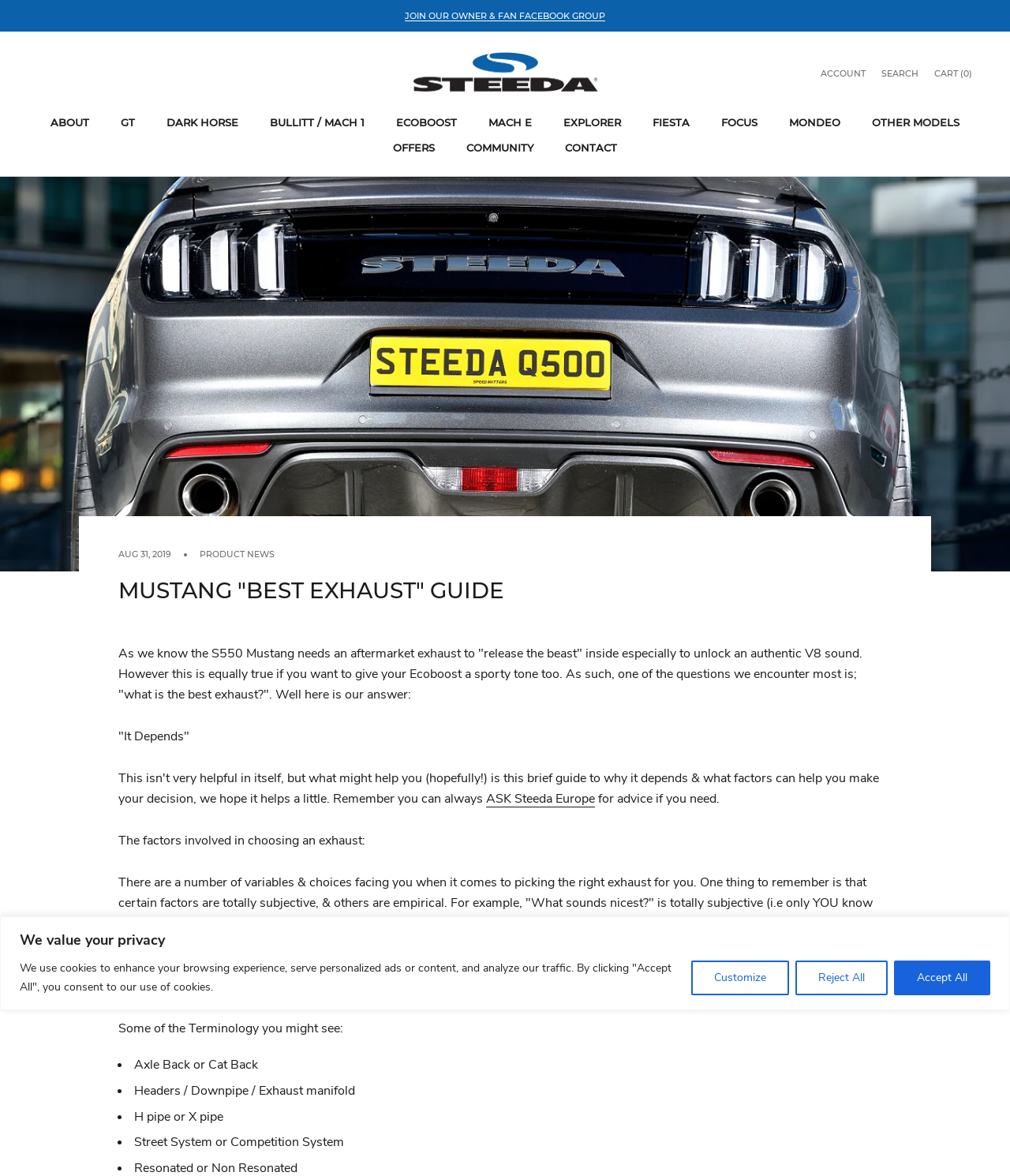Identify the bounding box coordinates of the clickable section necessary to follow the following instruction: "Click the 'ASK Steeda Europe' link". The coordinates should be presented as four float numbers from 0 to 1, i.e., [left, top, right, bottom].

[0.481, 0.672, 0.589, 0.687]